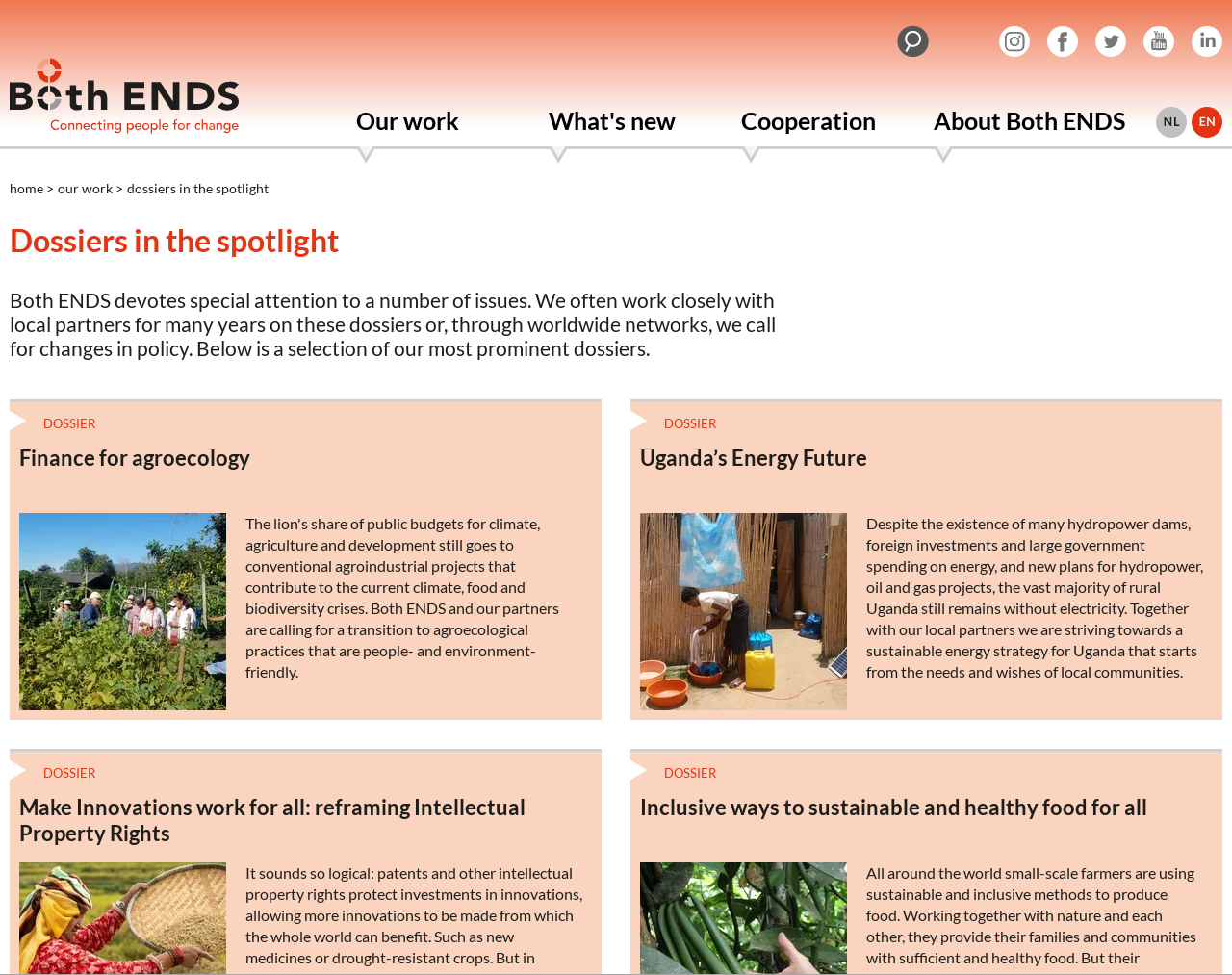Answer briefly with one word or phrase:
What is the first dossier in the spotlight?

Finance for agroecology